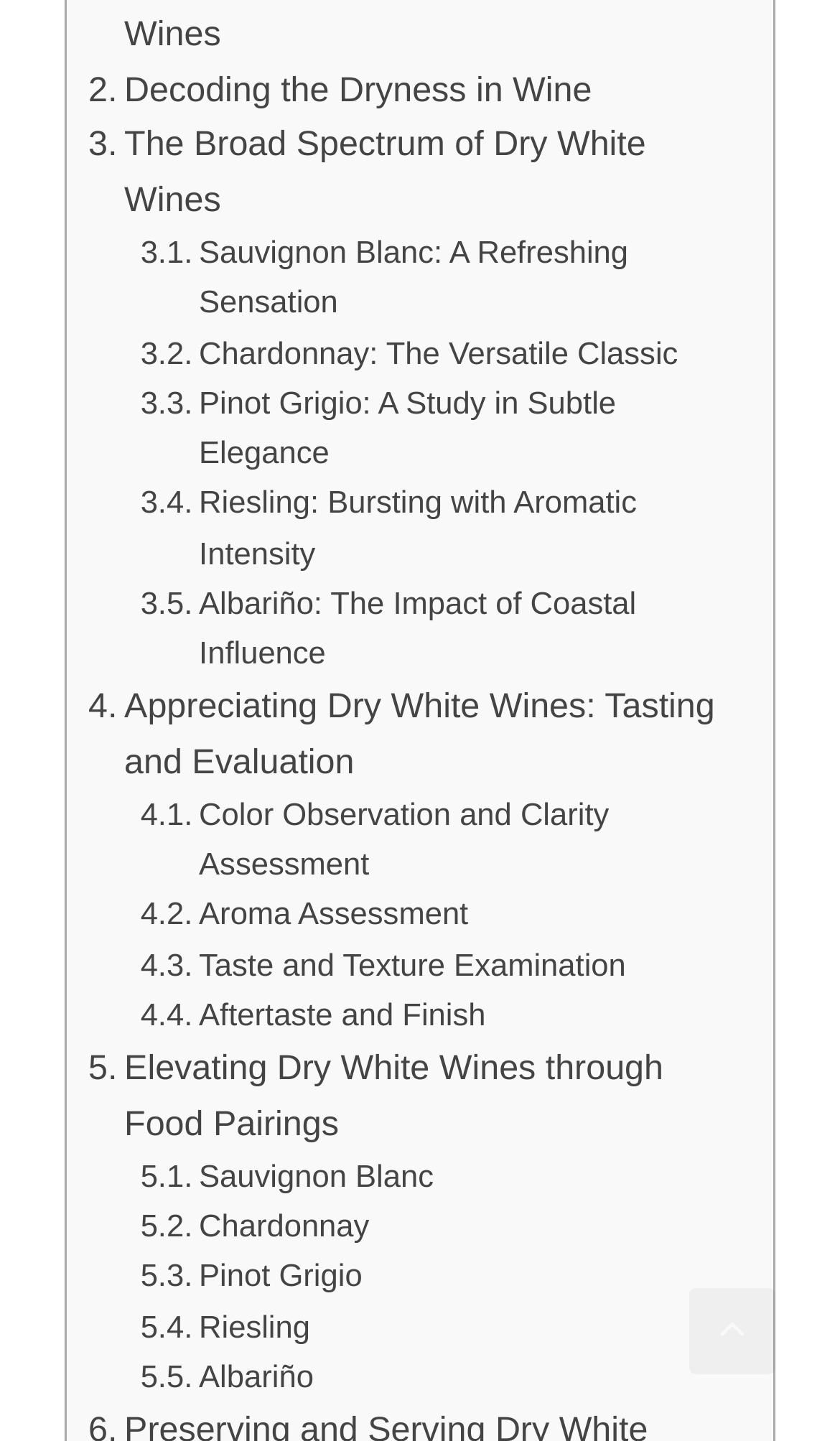Using the provided element description: "Sauvignon Blanc: A Refreshing Sensation", determine the bounding box coordinates of the corresponding UI element in the screenshot.

[0.167, 0.16, 0.869, 0.23]